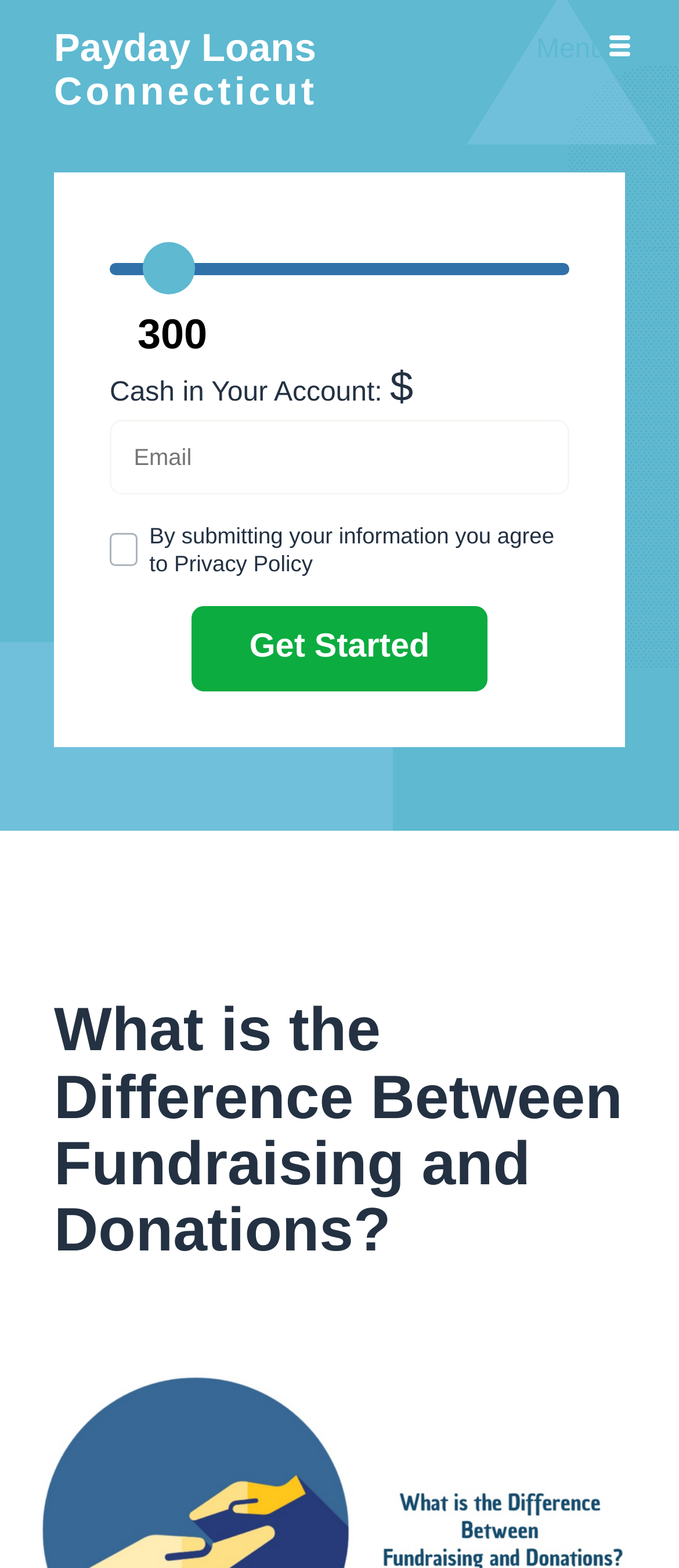Describe every aspect of the webpage comprehensively.

The webpage is about explaining the difference between fundraising and donations. At the top left, there is a link to "Payday Loans Connecticut". To the right of this link, there is a menu icon labeled "Menu". Below these elements, there are several hidden links, including "About", "Loans", "Contact", "FAQ", and "Blog", which are likely part of a navigation menu.

In the main content area, there is a horizontal slider with a value range of 100 to 2500, and a text box below it. The text box has a label "300" and is likely used for inputting a loan amount. To the right of the text box, there is a static text "Cash in Your Account:" followed by a dollar sign and a space for displaying a value.

Below this section, there is another text box labeled "Email" and a checkbox with a label "By submitting your information you agree to Privacy Policy". A "Get Started" button is located to the right of these elements.

At the top of the page, there is a main heading that reads "What is the Difference Between Fundraising and Donations?", which is the same as the meta description. This heading is centered and takes up most of the width of the page.